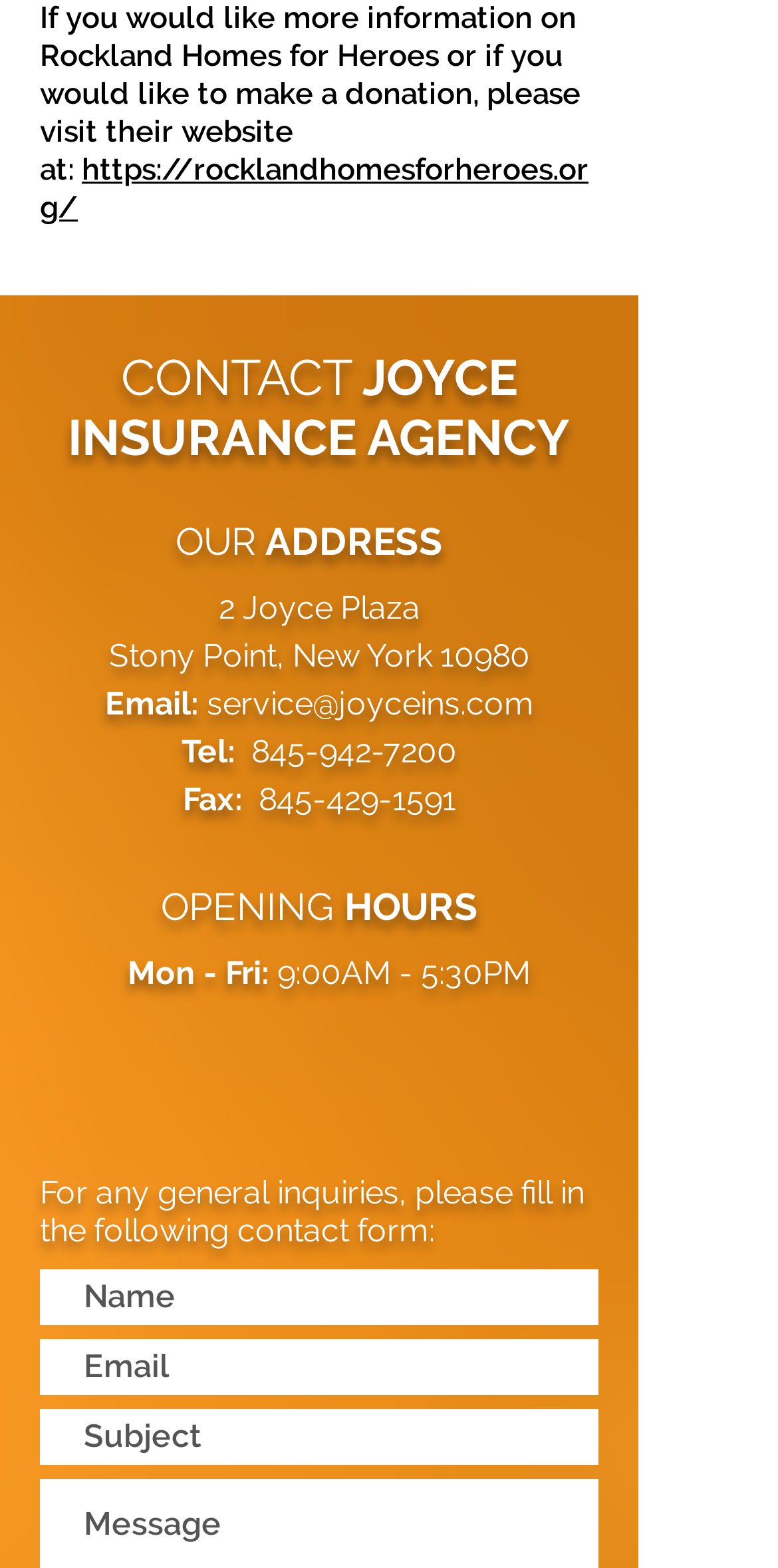Determine the bounding box coordinates of the clickable element to achieve the following action: 'send an email to Joyce Insurance Agency'. Provide the coordinates as four float values between 0 and 1, formatted as [left, top, right, bottom].

[0.265, 0.437, 0.686, 0.461]